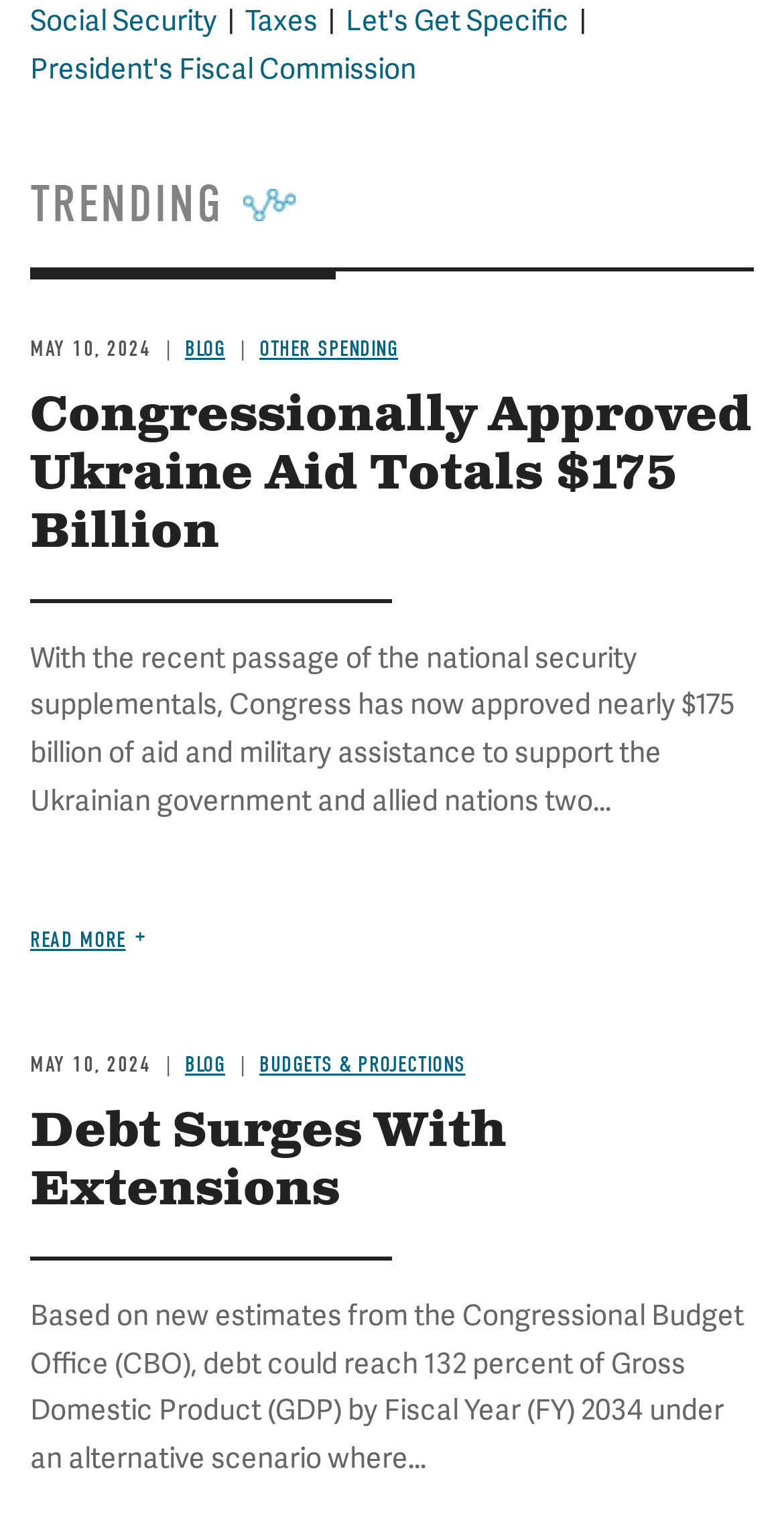Determine the coordinates of the bounding box that should be clicked to complete the instruction: "View 'BUDGETS & PROJECTIONS'". The coordinates should be represented by four float numbers between 0 and 1: [left, top, right, bottom].

[0.331, 0.684, 0.594, 0.701]